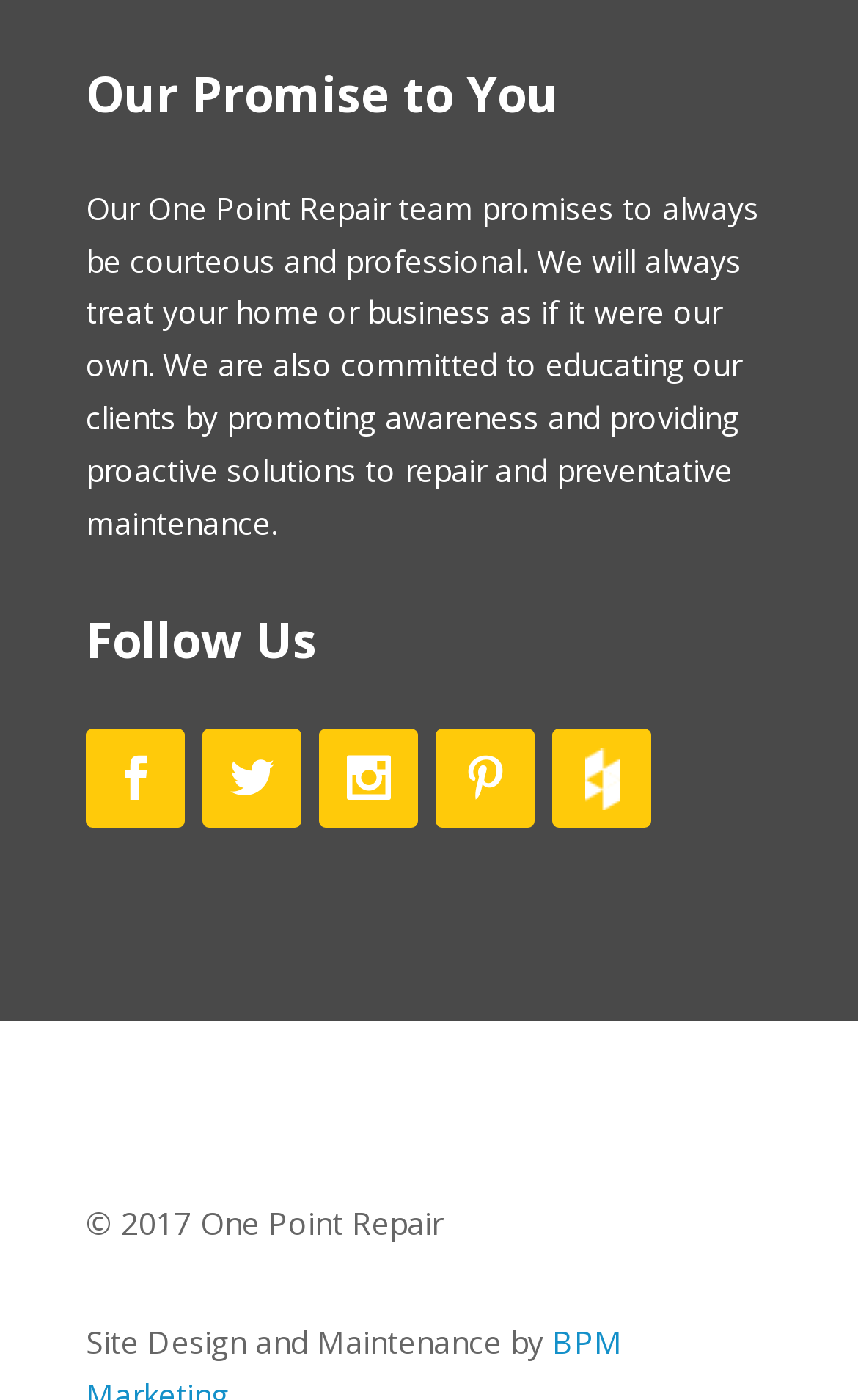Give a concise answer of one word or phrase to the question: 
What is the promise of One Point Repair team?

To be courteous and professional